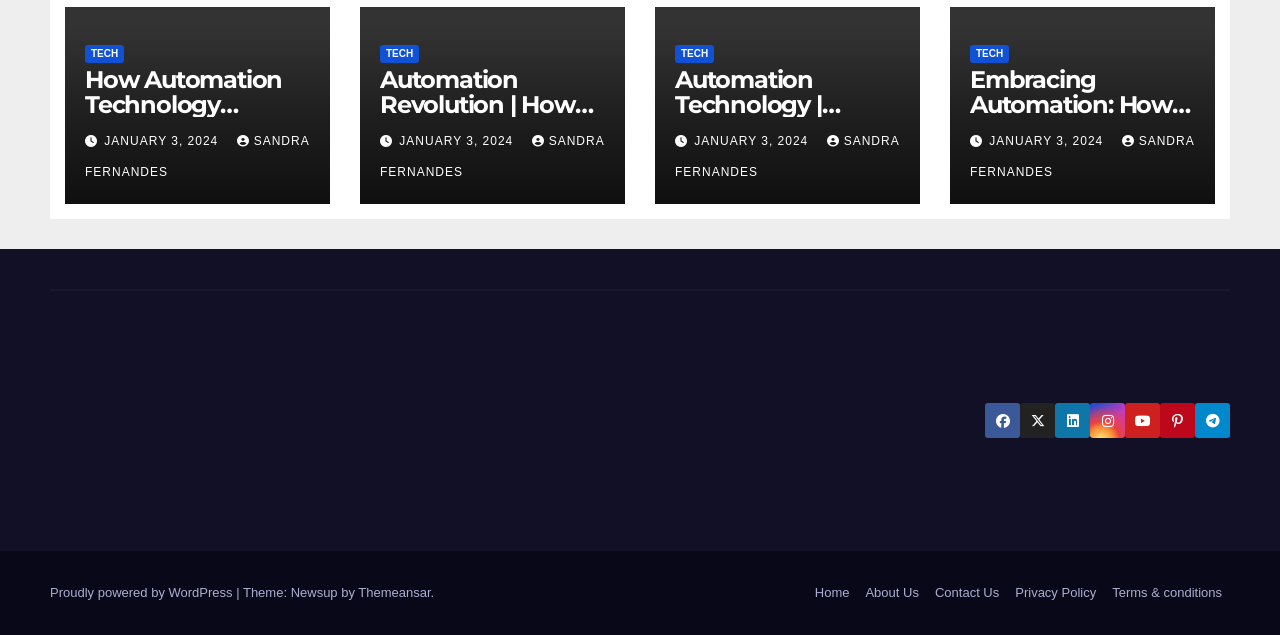Select the bounding box coordinates of the element I need to click to carry out the following instruction: "Go to the 'About Us' page".

[0.67, 0.907, 0.724, 0.96]